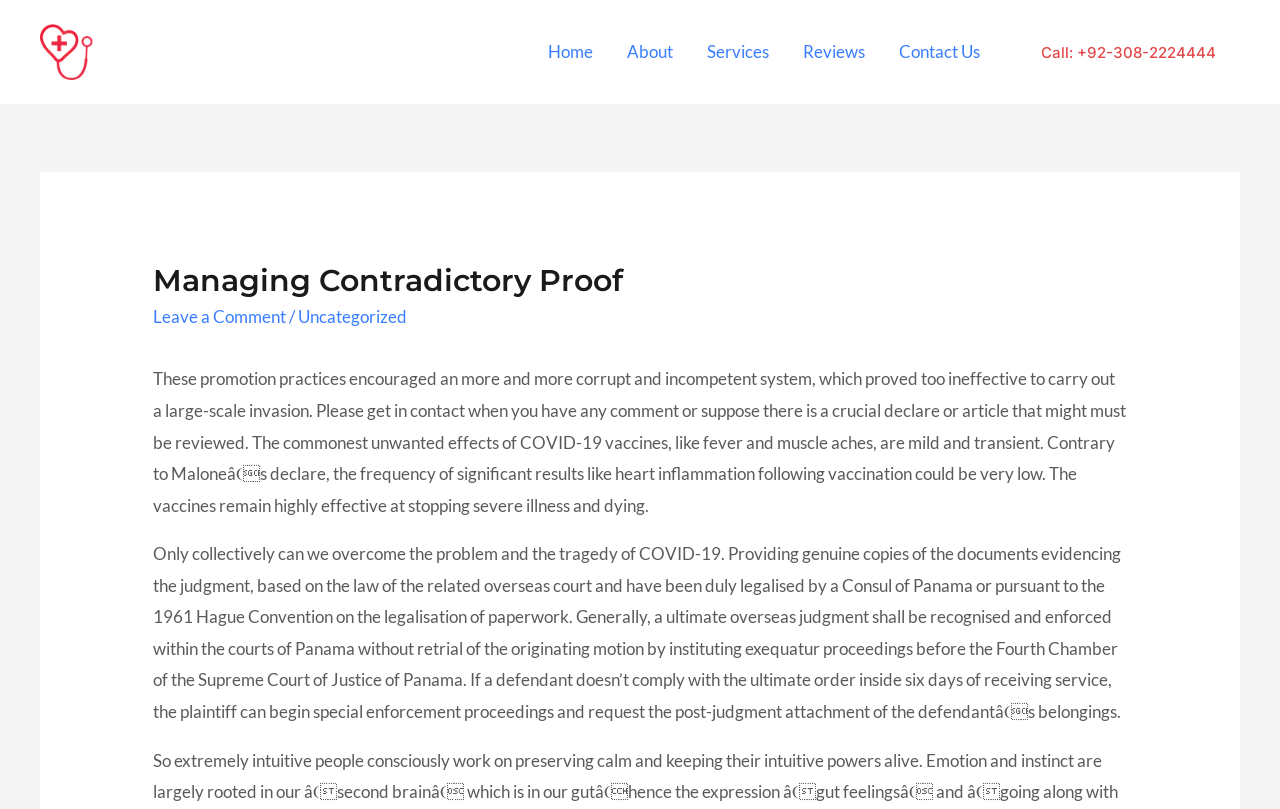Extract the bounding box coordinates for the described element: "About". The coordinates should be represented as four float numbers between 0 and 1: [left, top, right, bottom].

[0.477, 0.021, 0.539, 0.108]